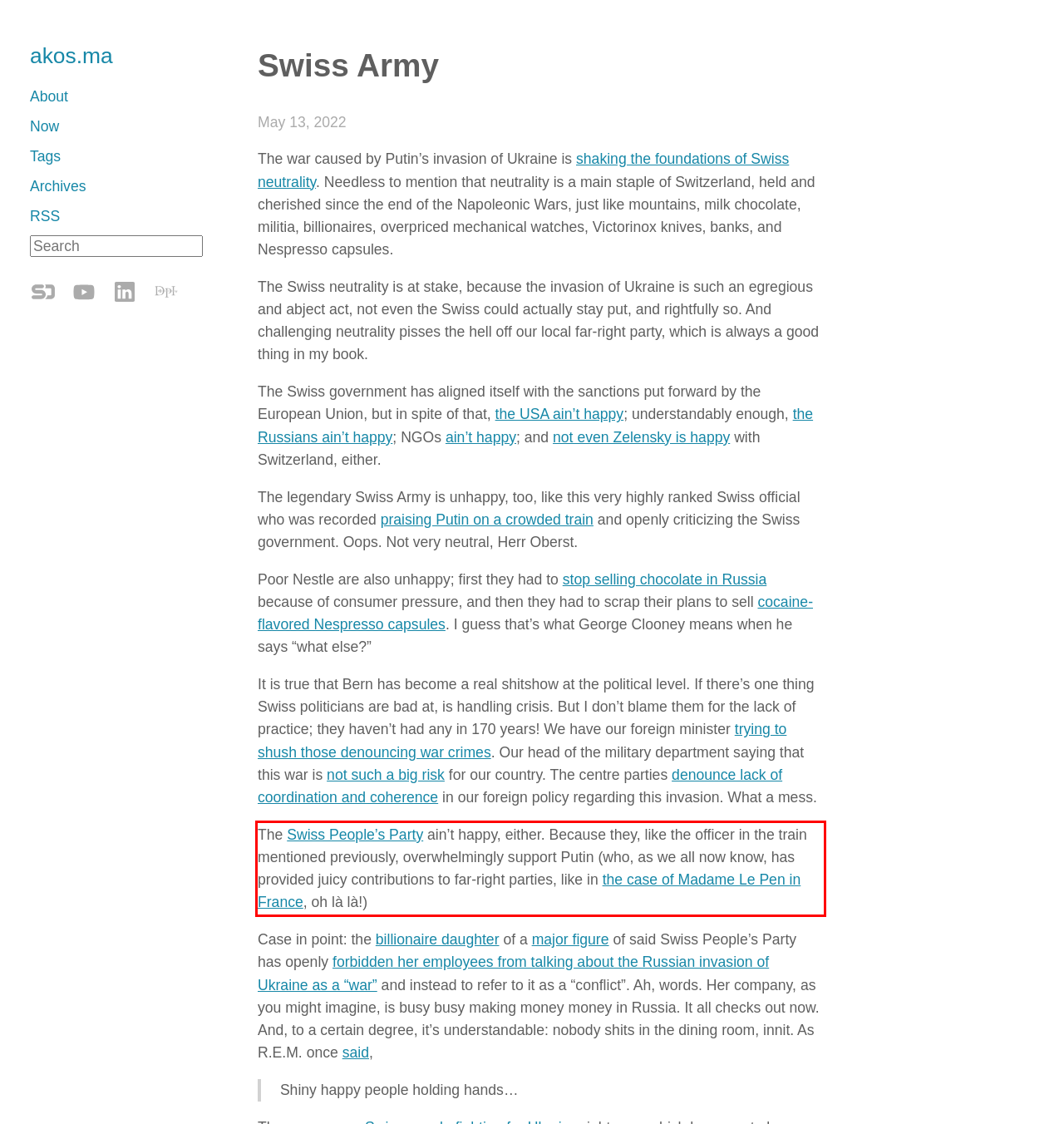There is a screenshot of a webpage with a red bounding box around a UI element. Please use OCR to extract the text within the red bounding box.

The Swiss People’s Party ain’t happy, either. Because they, like the officer in the train mentioned previously, overwhelmingly support Putin (who, as we all now know, has provided juicy contributions to far-right parties, like in the case of Madame Le Pen in France, oh là là!)